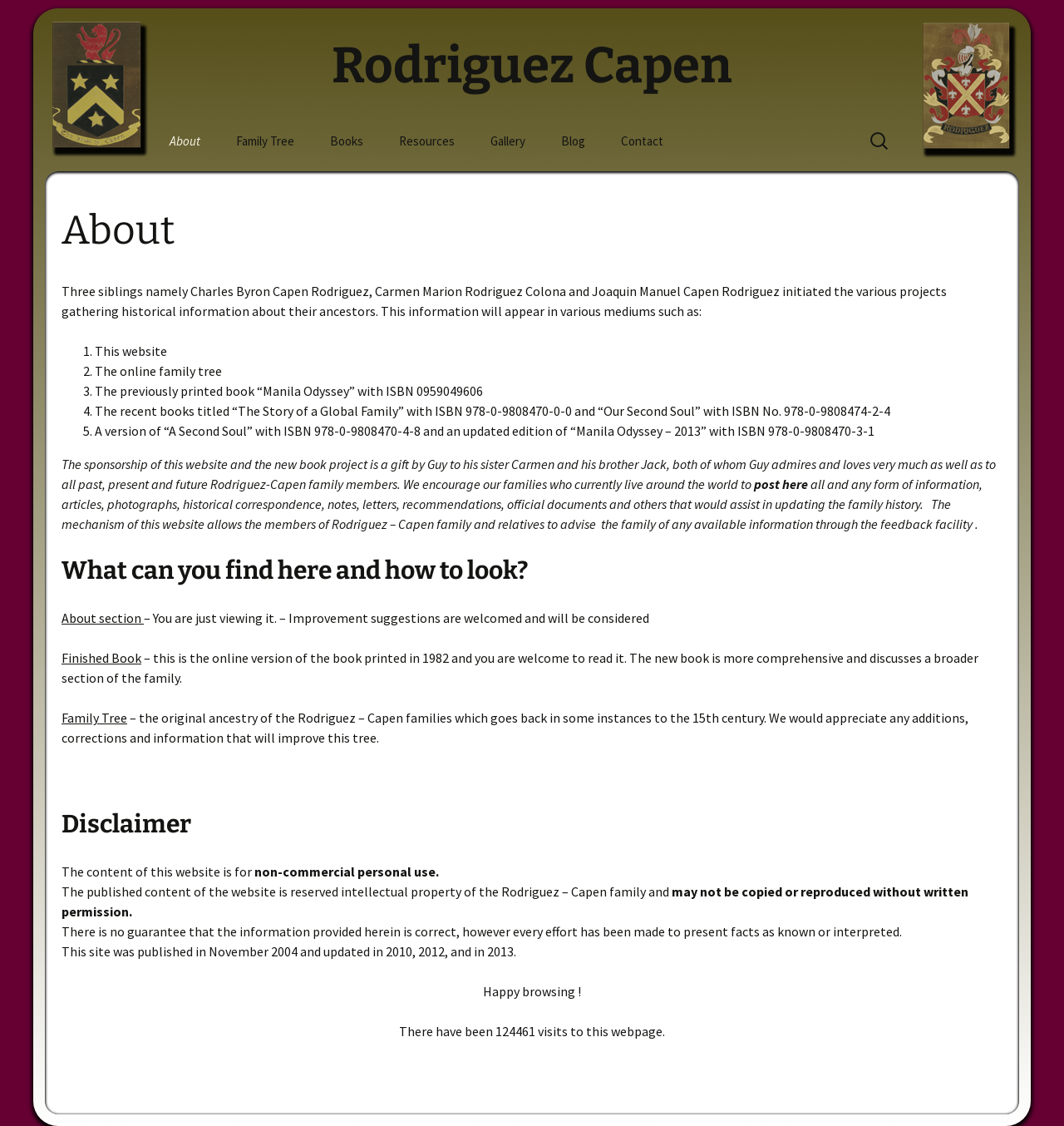Find the bounding box of the element with the following description: "Contact". The coordinates must be four float numbers between 0 and 1, formatted as [left, top, right, bottom].

[0.568, 0.109, 0.639, 0.142]